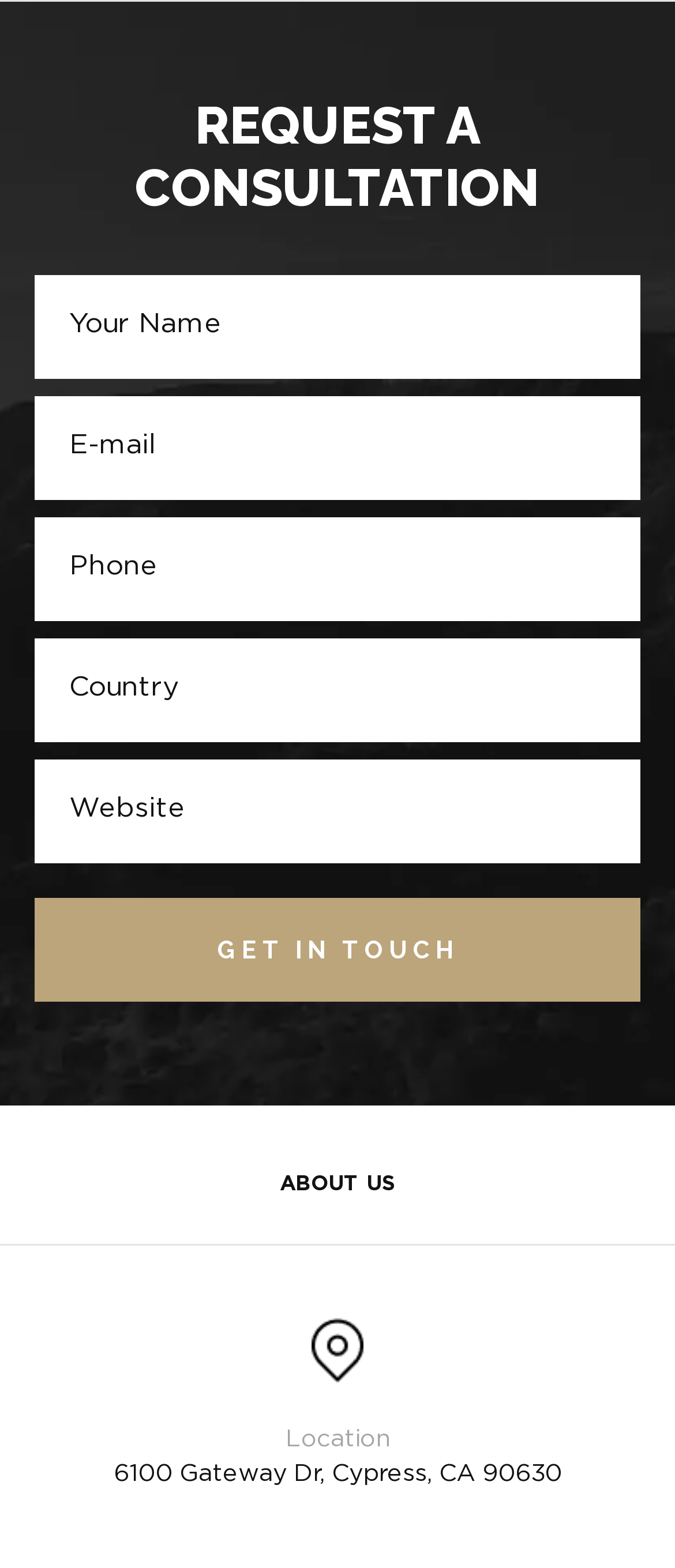Show the bounding box coordinates for the element that needs to be clicked to execute the following instruction: "request a consultation". Provide the coordinates in the form of four float numbers between 0 and 1, i.e., [left, top, right, bottom].

[0.051, 0.06, 0.949, 0.151]